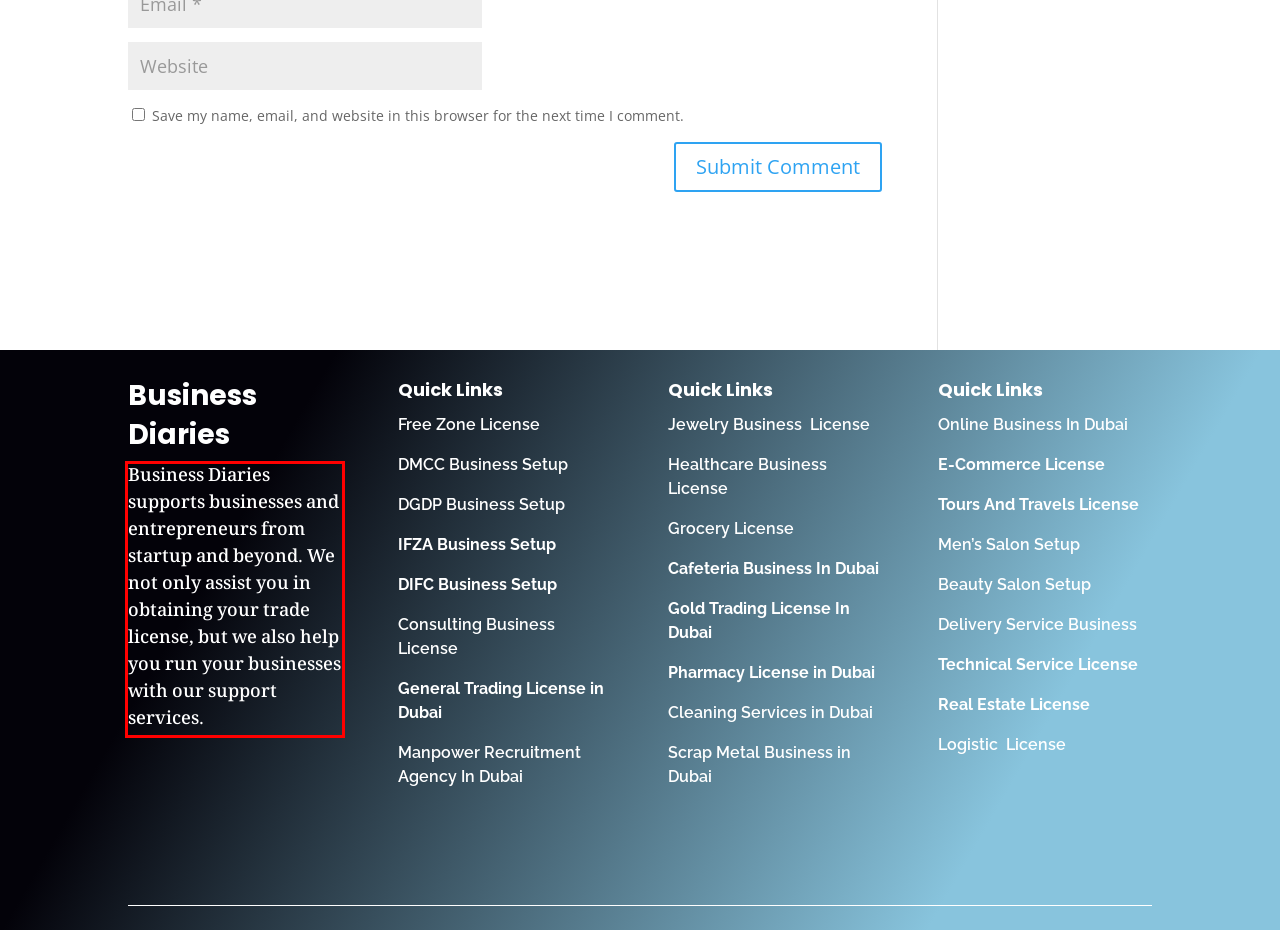Examine the screenshot of the webpage, locate the red bounding box, and generate the text contained within it.

Business Diaries supports businesses and entrepreneurs from startup and beyond. We not only assist you in obtaining your trade license, but we also help you run your businesses with our support services.